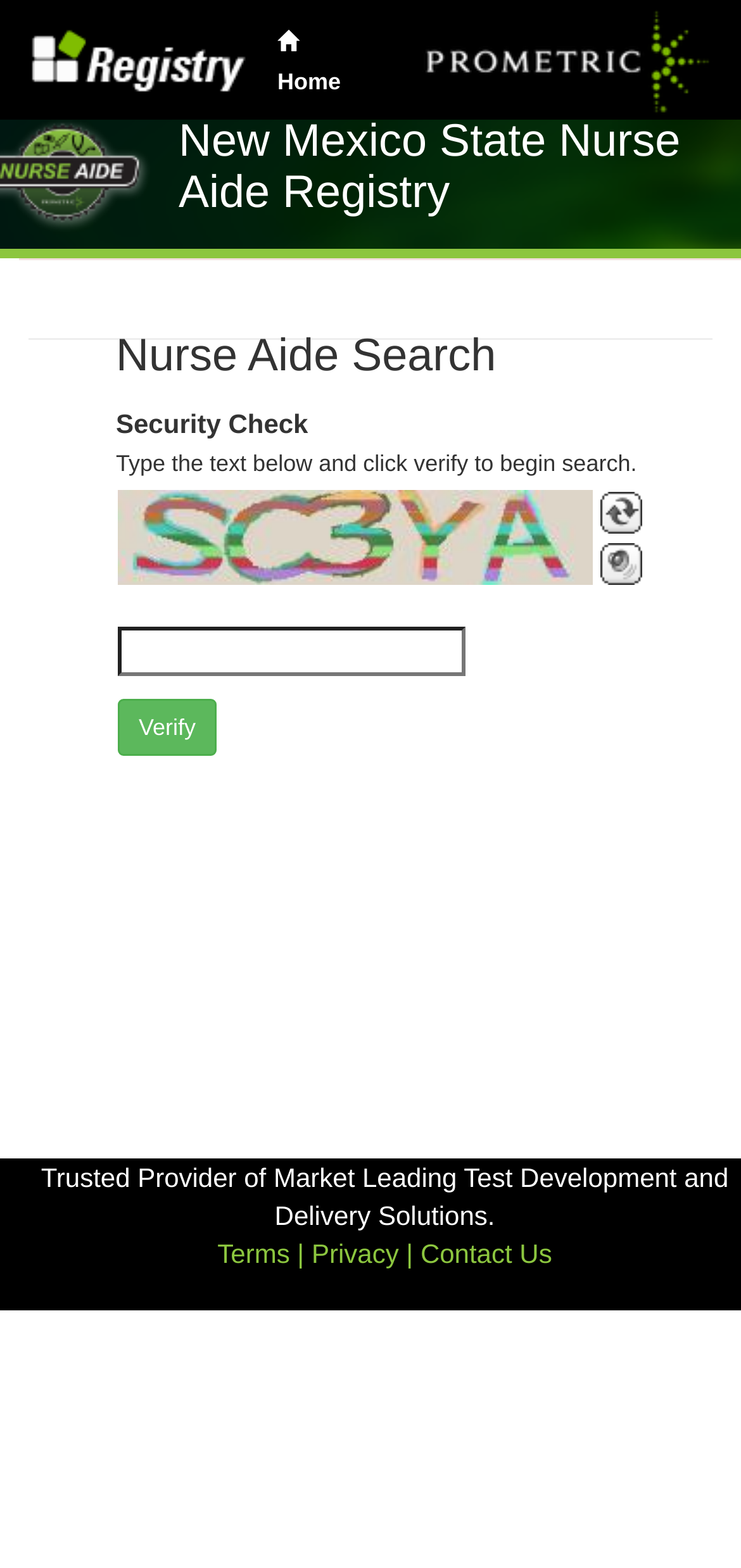Identify the bounding box coordinates for the UI element described as follows: "Contact Us". Ensure the coordinates are four float numbers between 0 and 1, formatted as [left, top, right, bottom].

[0.567, 0.79, 0.745, 0.809]